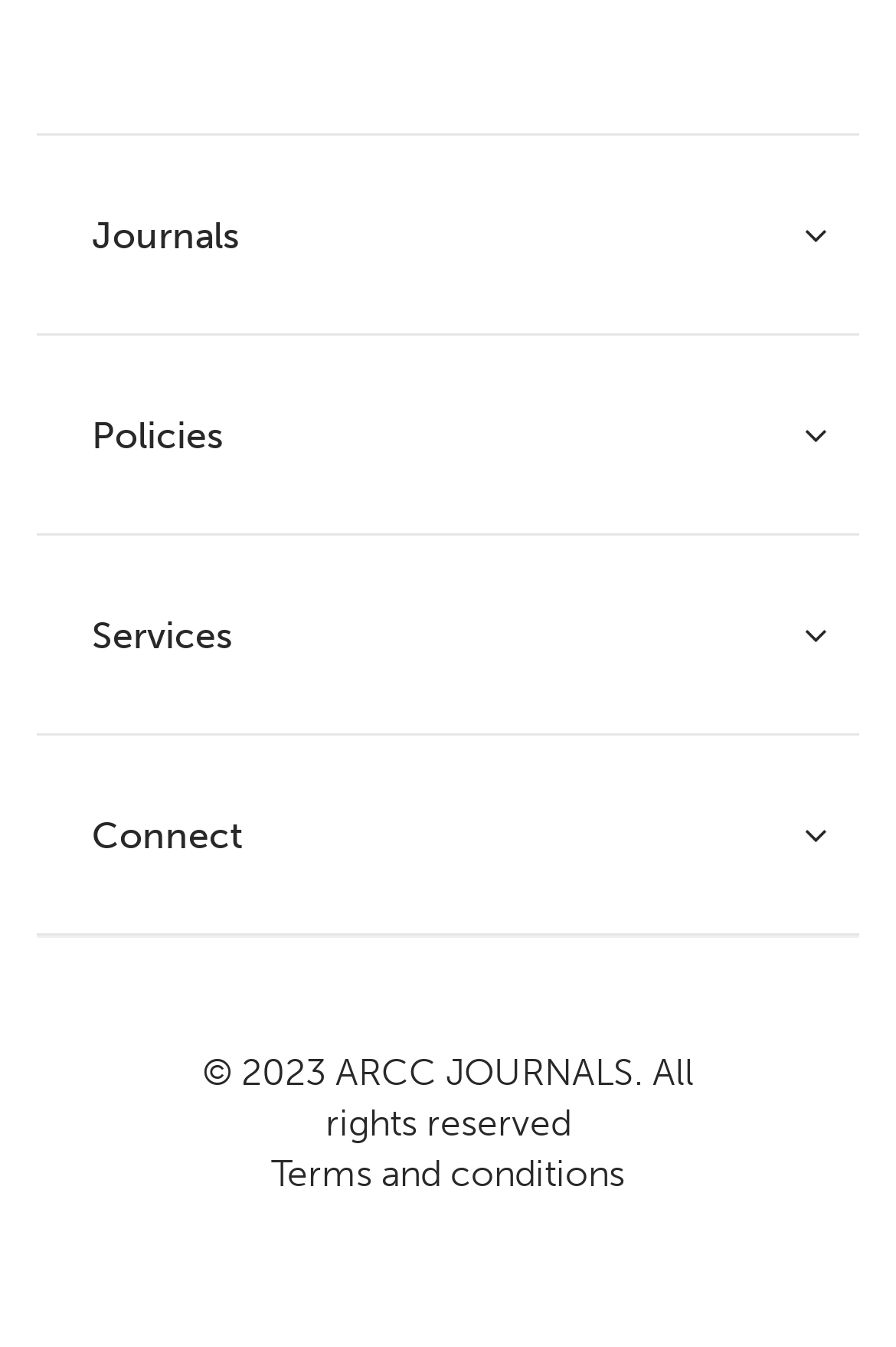Determine the bounding box coordinates of the element that should be clicked to execute the following command: "Browse Indian Journal of Agricultural Research".

[0.103, 0.333, 0.731, 0.362]